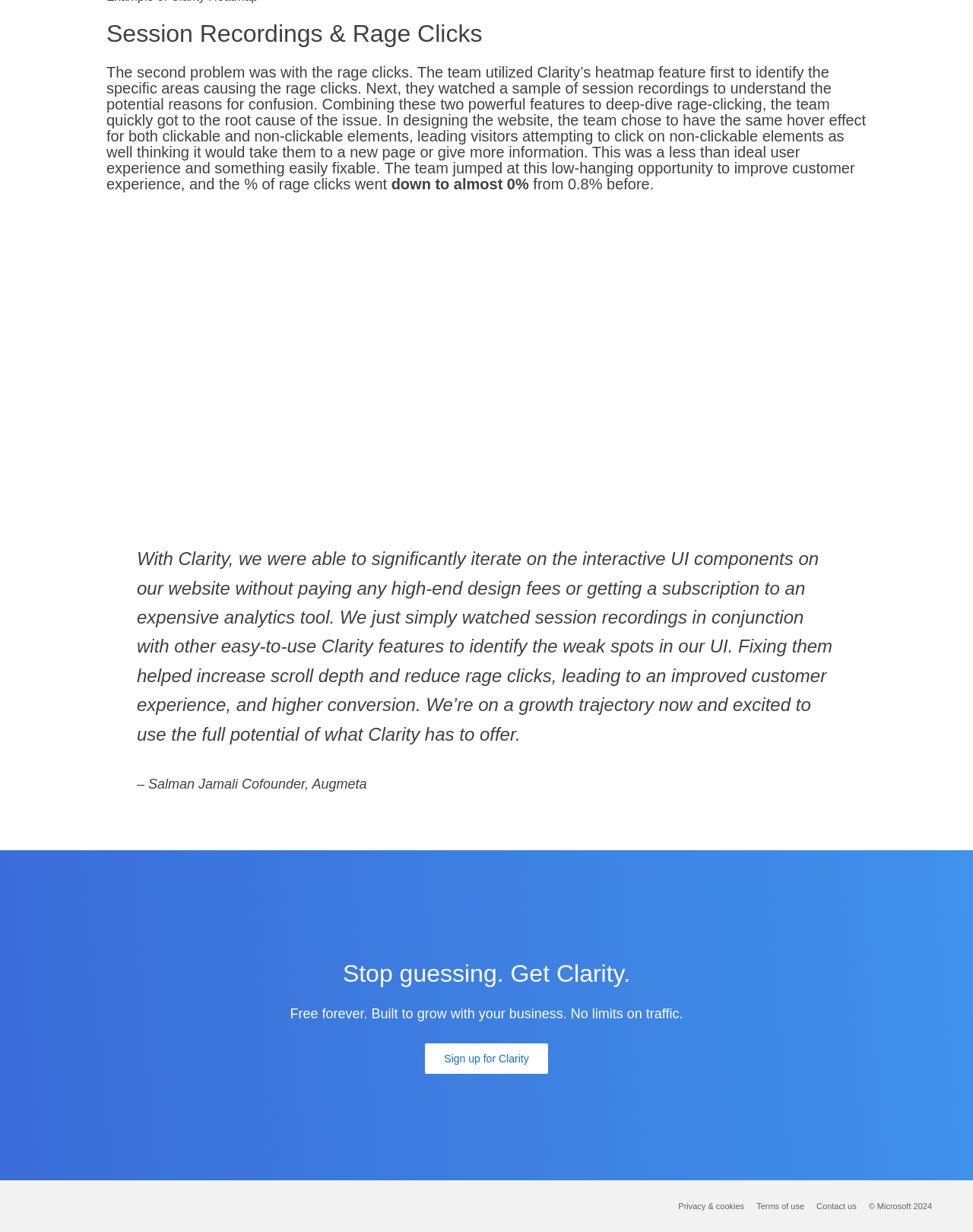What was the issue with the website's design?
Give a single word or phrase answer based on the content of the image.

Same hover effect for clickable and non-clickable elements